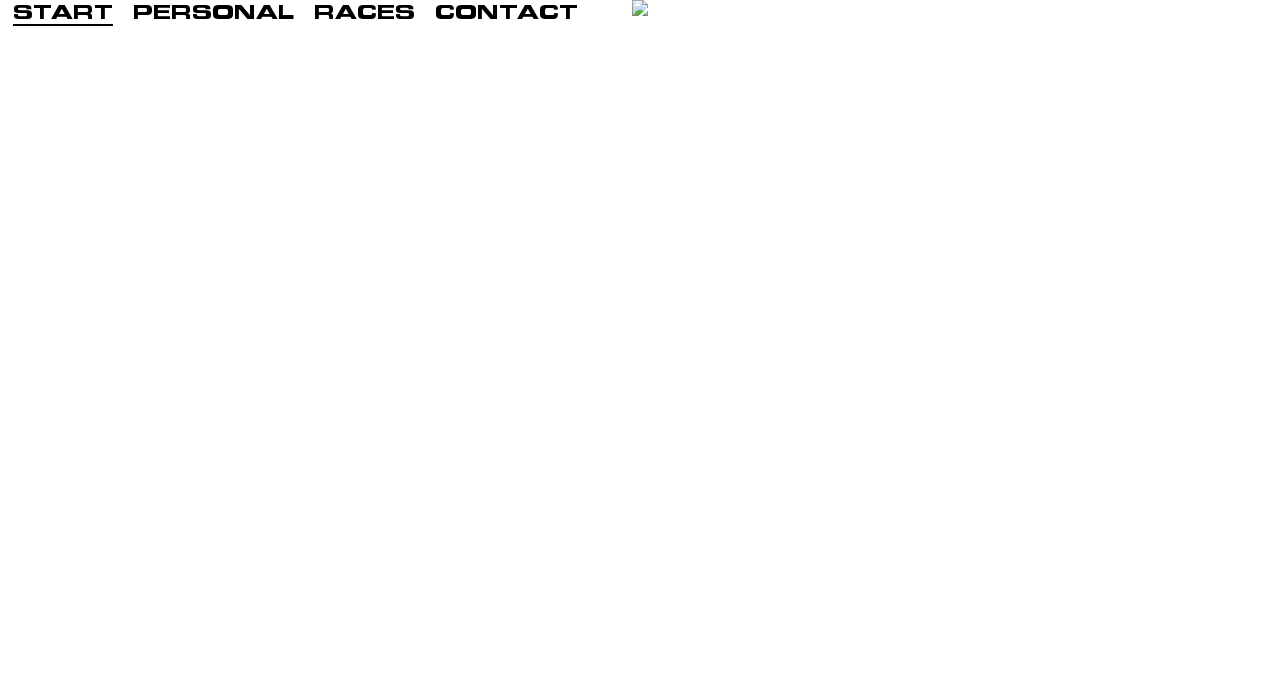What is the symbol at the bottom of the page?
Give a detailed and exhaustive answer to the question.

The symbol at the bottom of the page can be found in the StaticText element, which has a bounding box coordinate of [0.023, 0.914, 0.035, 0.946], and it is '▶'.